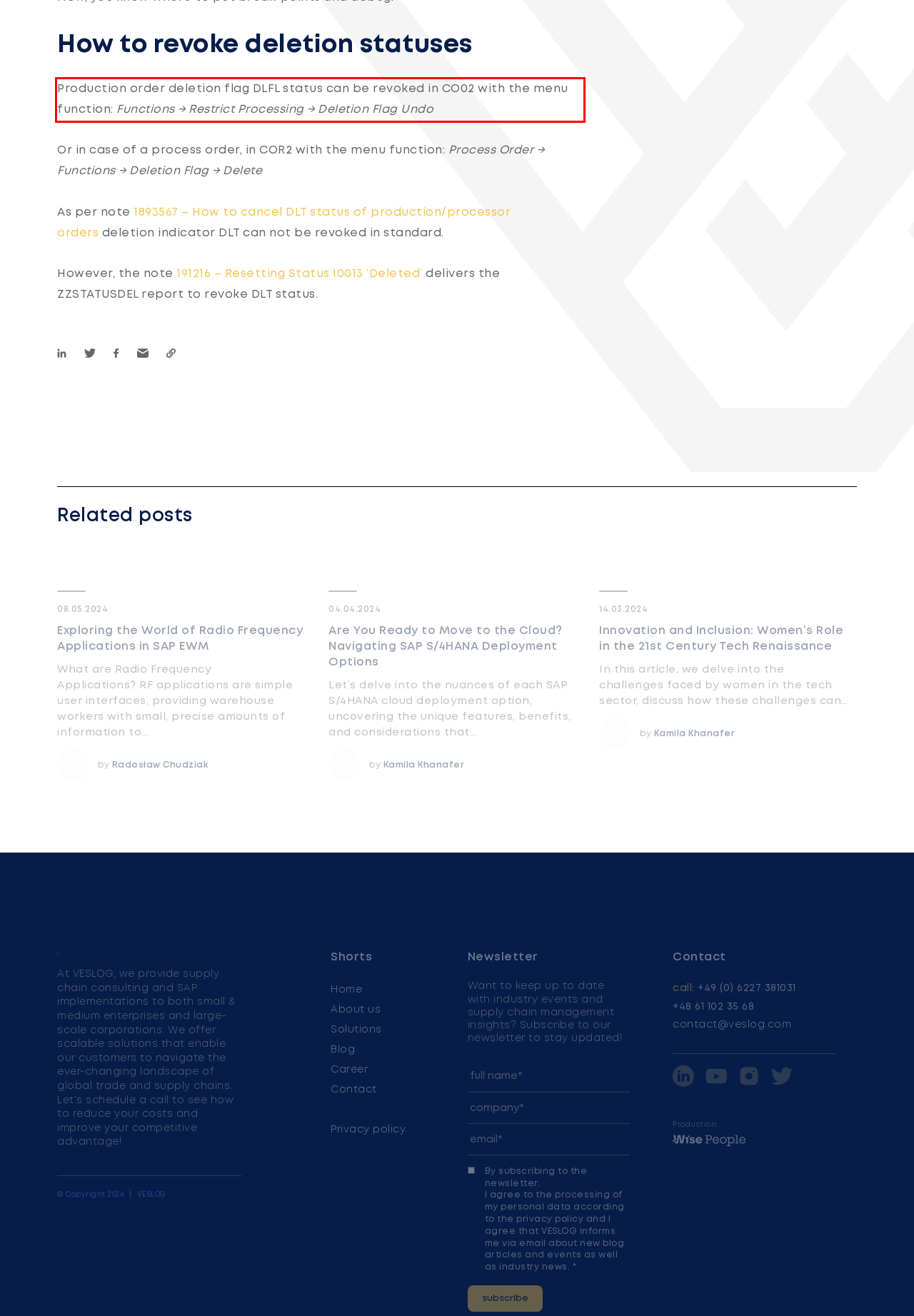Look at the provided screenshot of the webpage and perform OCR on the text within the red bounding box.

Production order deletion flag DLFL status can be revoked in CO02 with the menu function: Functions → Restrict Processing → Deletion Flag Undo